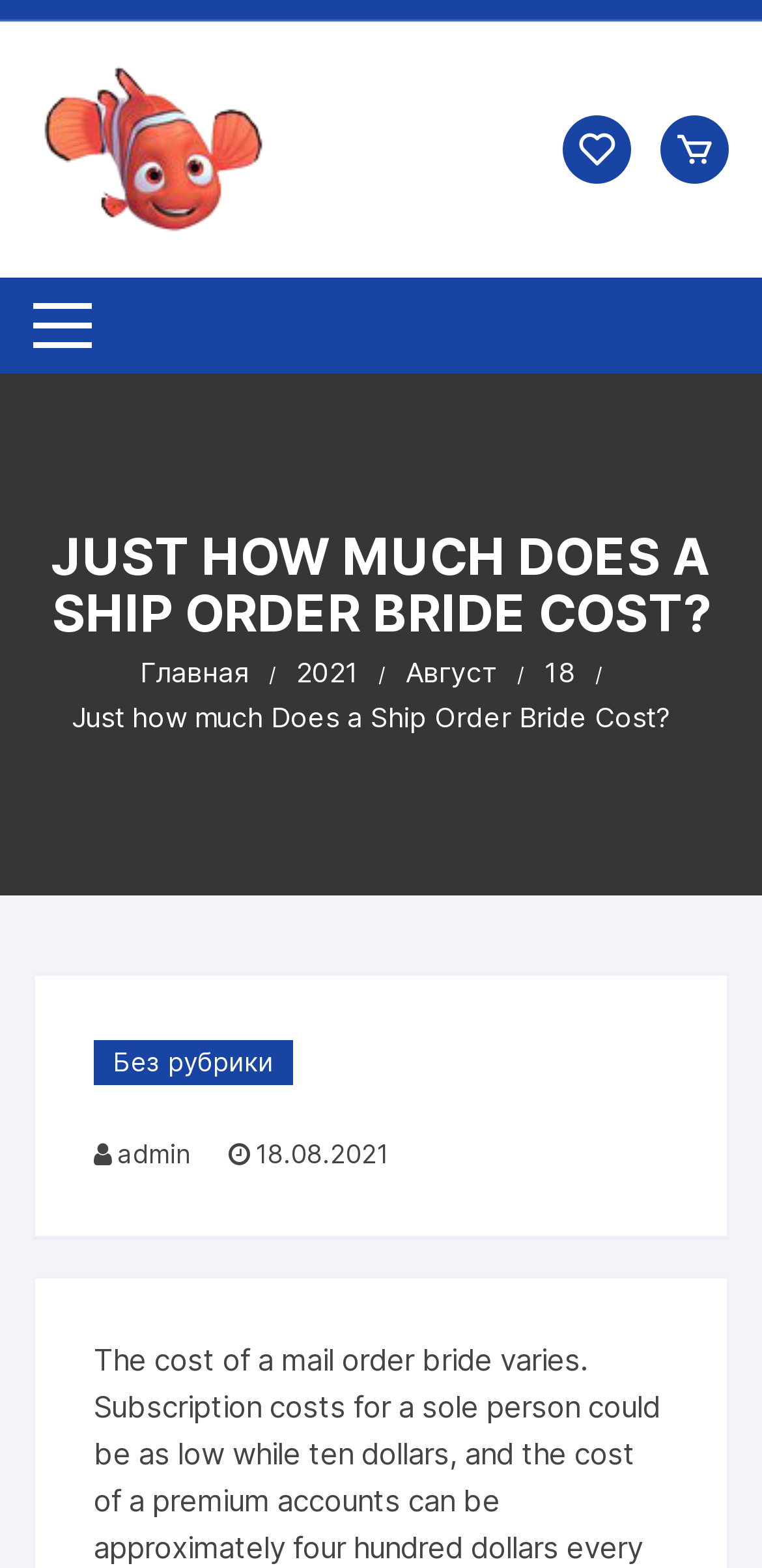Please indicate the bounding box coordinates for the clickable area to complete the following task: "Go to the August 2021 archive". The coordinates should be specified as four float numbers between 0 and 1, i.e., [left, top, right, bottom].

[0.532, 0.415, 0.653, 0.443]